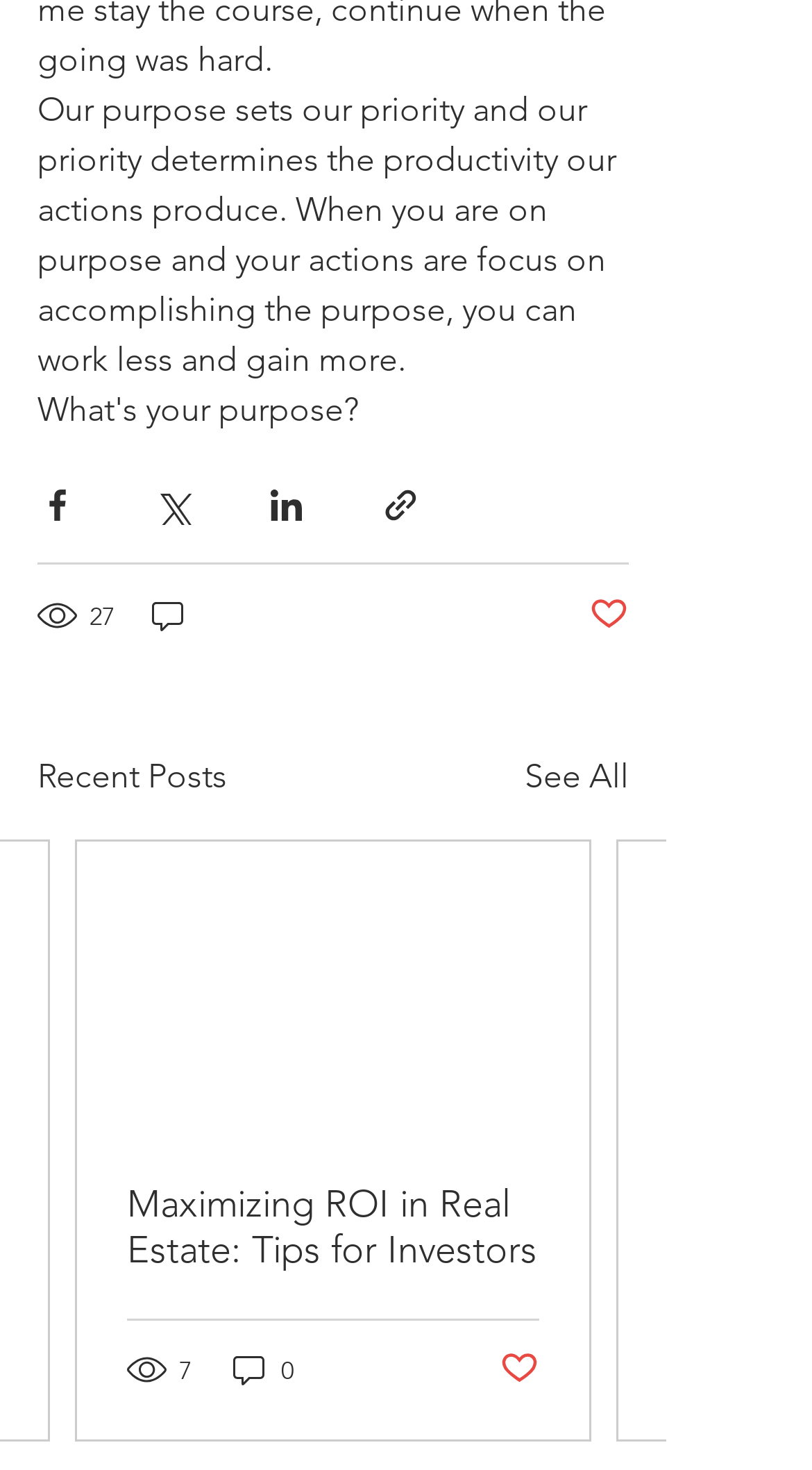Provide the bounding box coordinates in the format (top-left x, top-left y, bottom-right x, bottom-right y). All values are floating point numbers between 0 and 1. Determine the bounding box coordinate of the UI element described as: parent_node: 27

[0.182, 0.404, 0.236, 0.434]